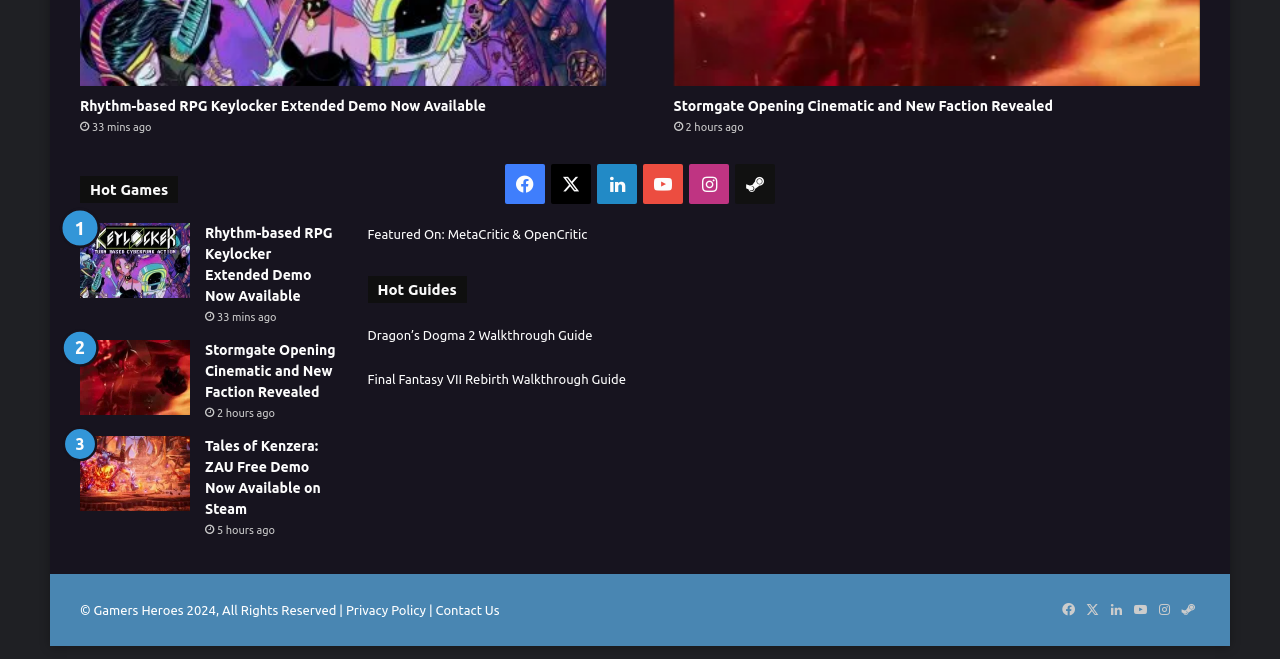What is the category of 'Rhythm-based RPG Keylocker Extended Demo Now Available'?
Answer the question with a single word or phrase by looking at the picture.

Hot Games